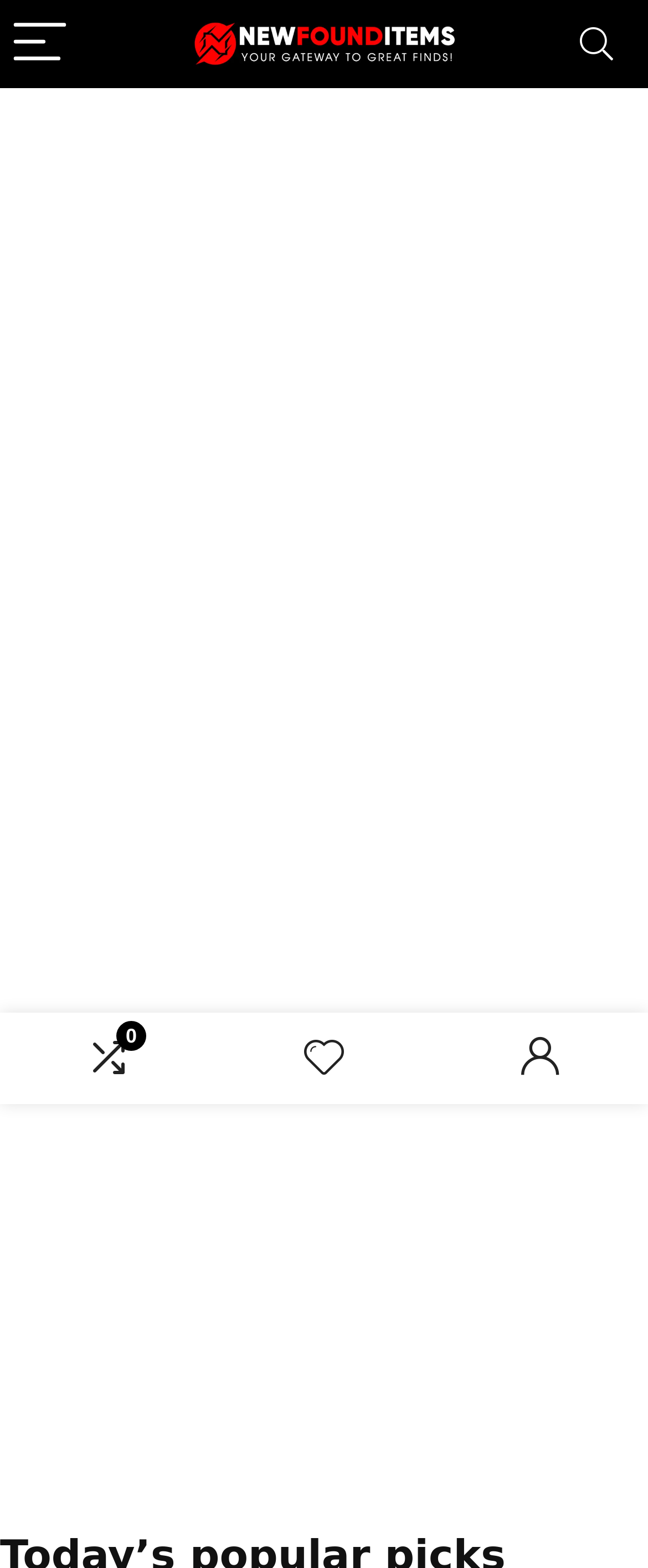What is the purpose of the button on the top right?
Using the visual information, respond with a single word or phrase.

Search